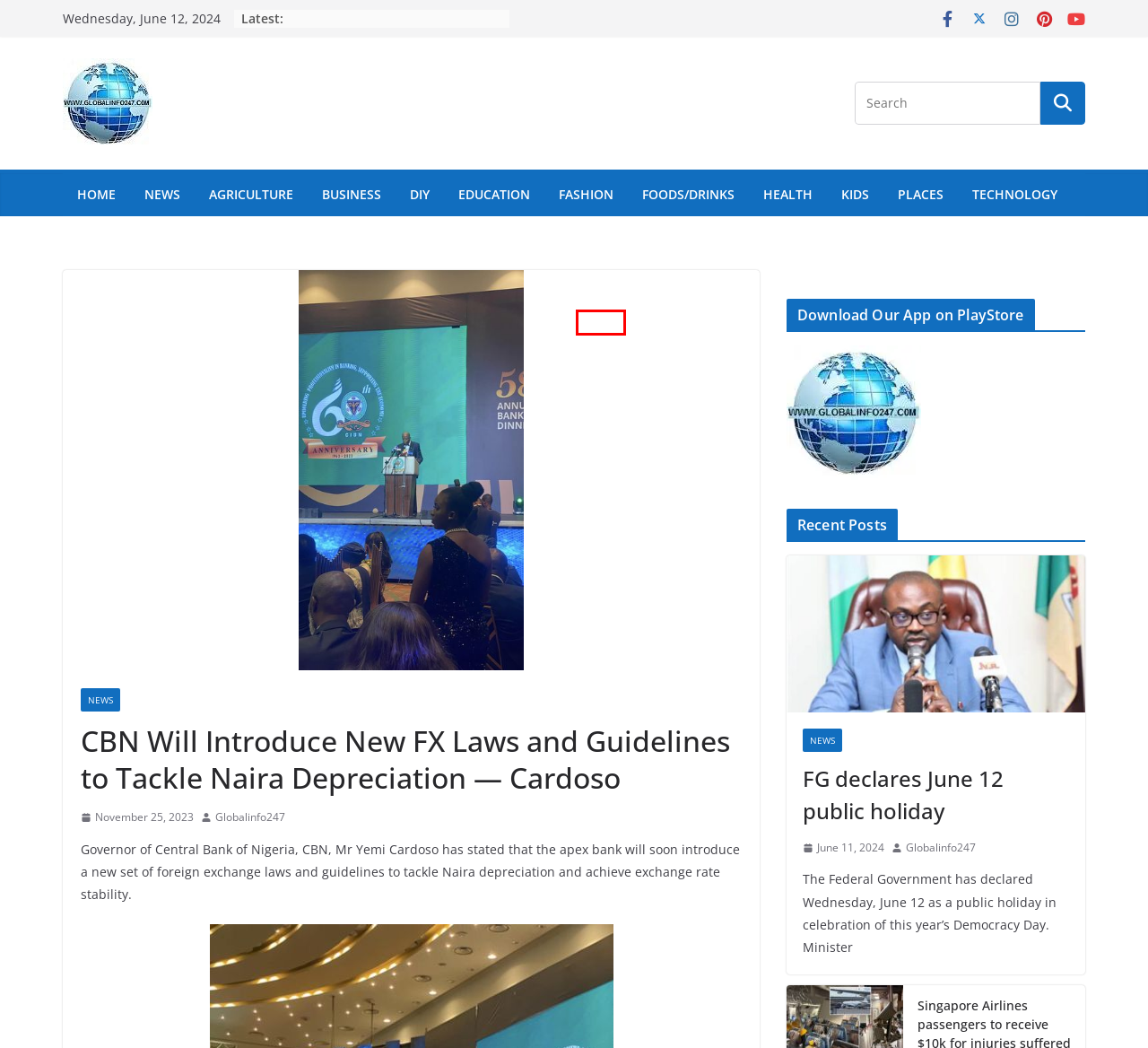A screenshot of a webpage is given, marked with a red bounding box around a UI element. Please select the most appropriate webpage description that fits the new page after clicking the highlighted element. Here are the candidates:
A. Globalinfo247, Author at Globalinfo247
B. VK | 登录
C. Education Archives - Globalinfo247
D. People and Places Archives - Globalinfo247
E. Fashion and Lifestyle Archives - Globalinfo247
F. Health and Fitness Archives - Globalinfo247
G. Agriculture Archives - Globalinfo247
H. Kids and Toys Archives - Globalinfo247

B